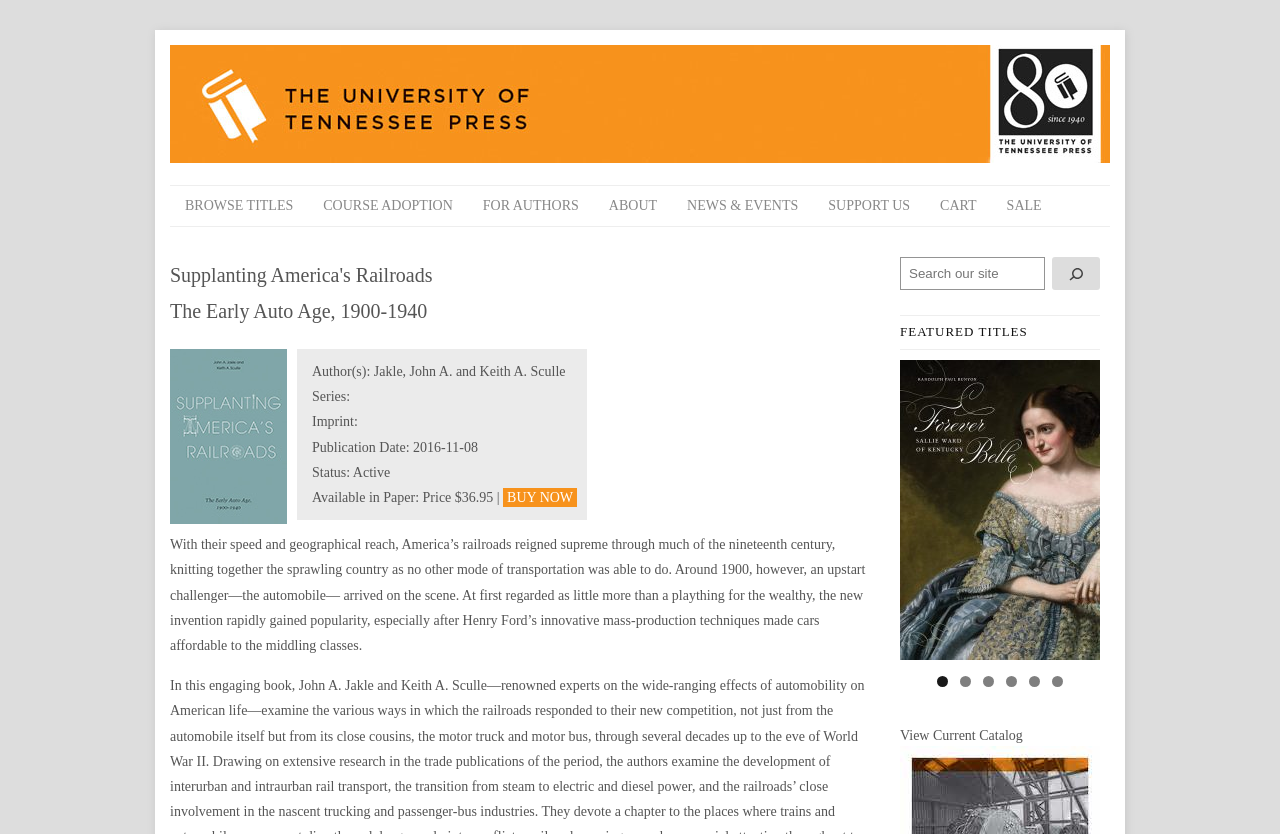Determine the bounding box coordinates for the HTML element described here: "Support Us".

[0.635, 0.223, 0.723, 0.271]